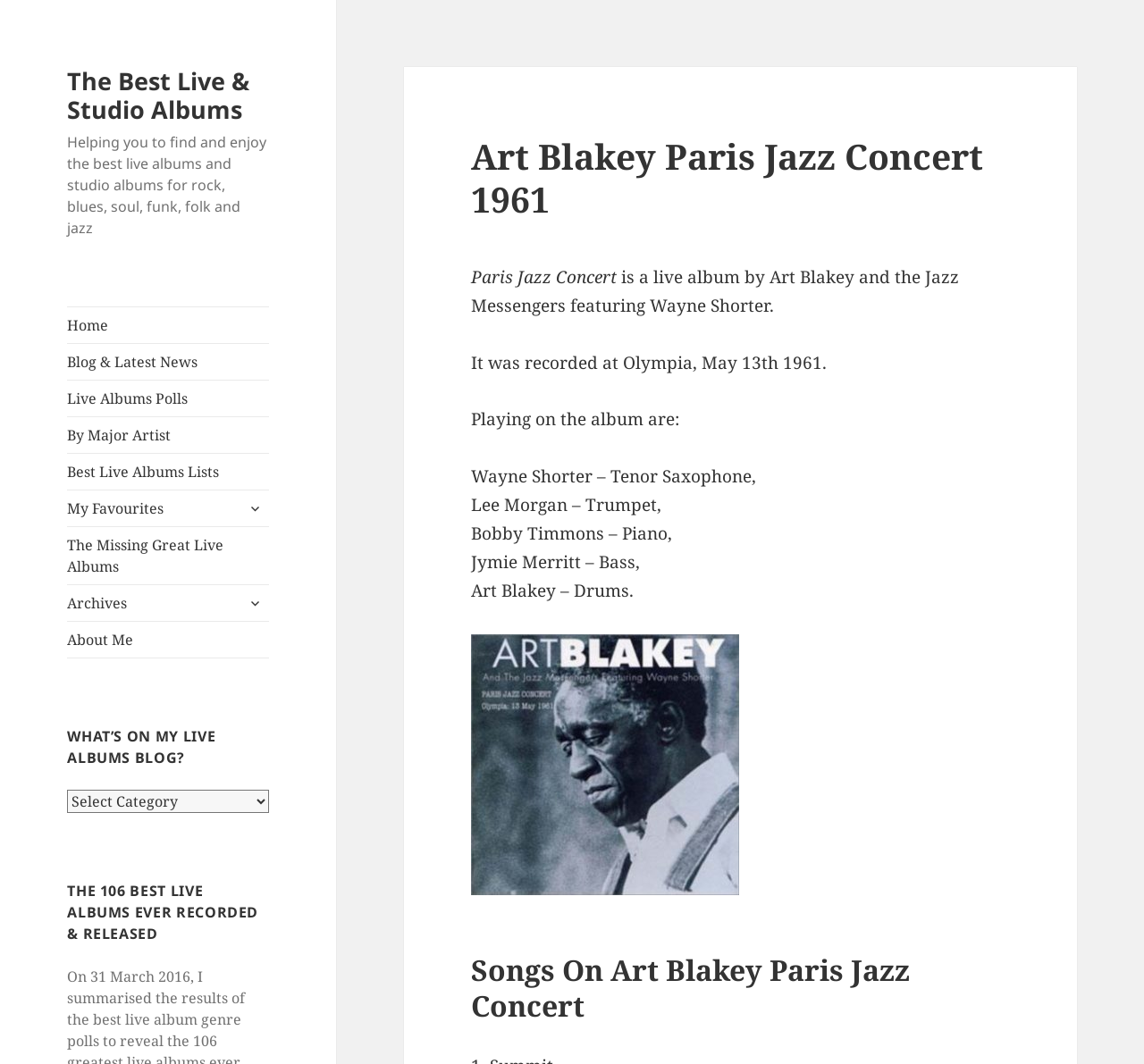Could you locate the bounding box coordinates for the section that should be clicked to accomplish this task: "Click on 'The Best Live & Studio Albums'".

[0.059, 0.061, 0.218, 0.119]